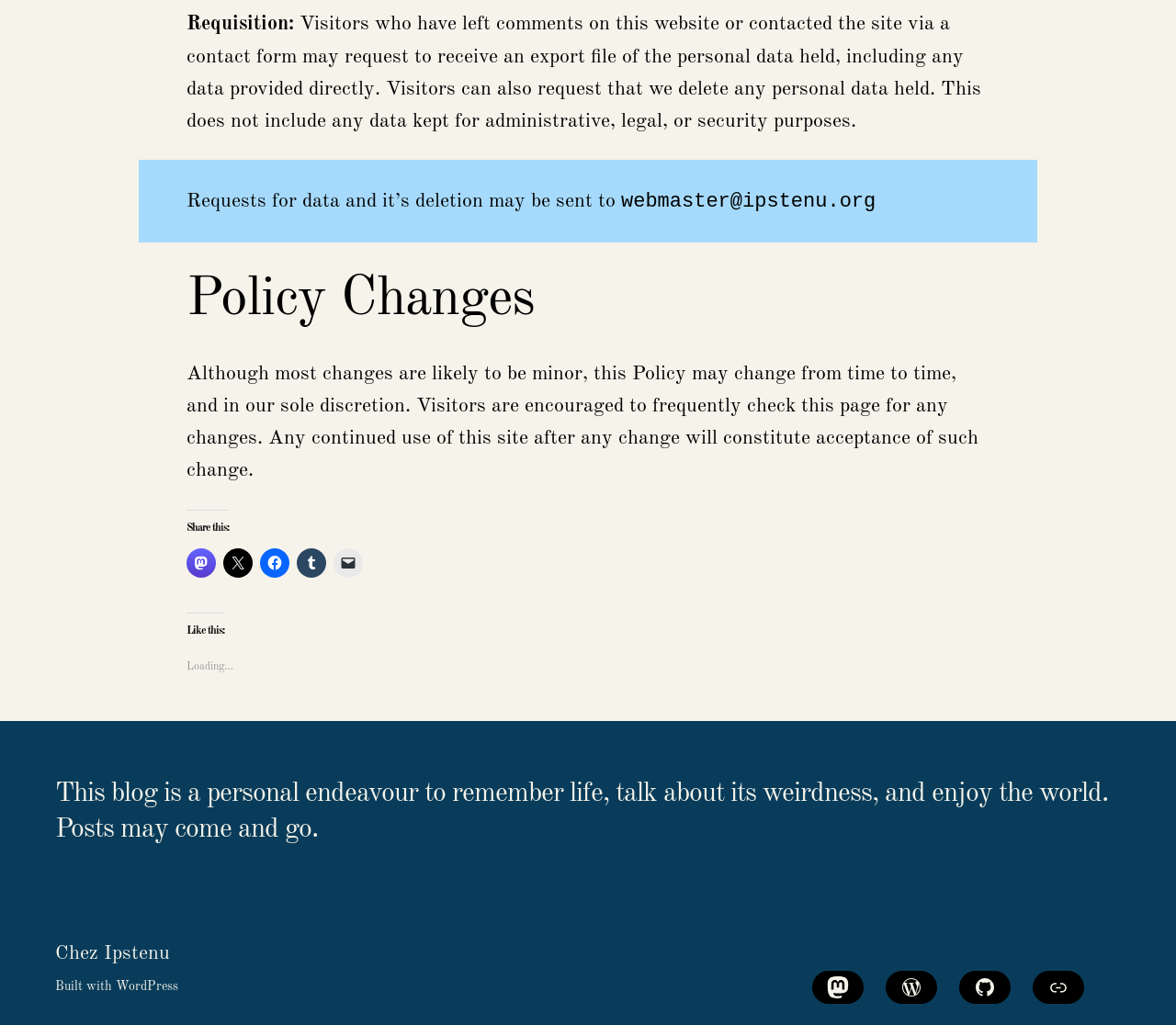Please determine the bounding box coordinates of the element's region to click in order to carry out the following instruction: "Go to WordPress". The coordinates should be four float numbers between 0 and 1, i.e., [left, top, right, bottom].

[0.753, 0.947, 0.797, 0.979]